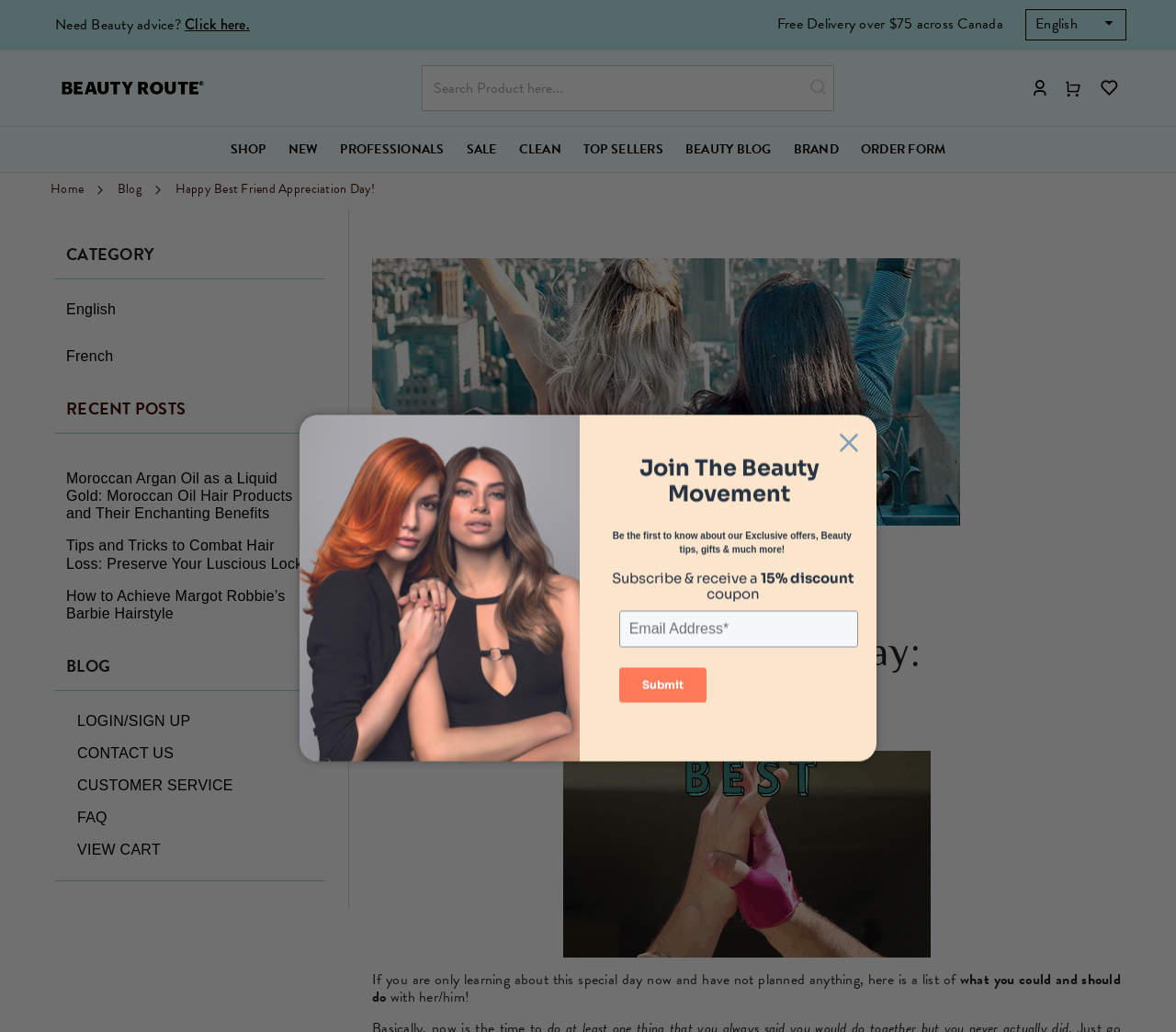How many navigation links are there in the top menu?
Using the information from the image, answer the question thoroughly.

I counted the number of link elements in the top menu section of the page, which includes links such as 'SHOP', 'NEW', 'PROFESSIONALS', etc. There are 9 links in total.